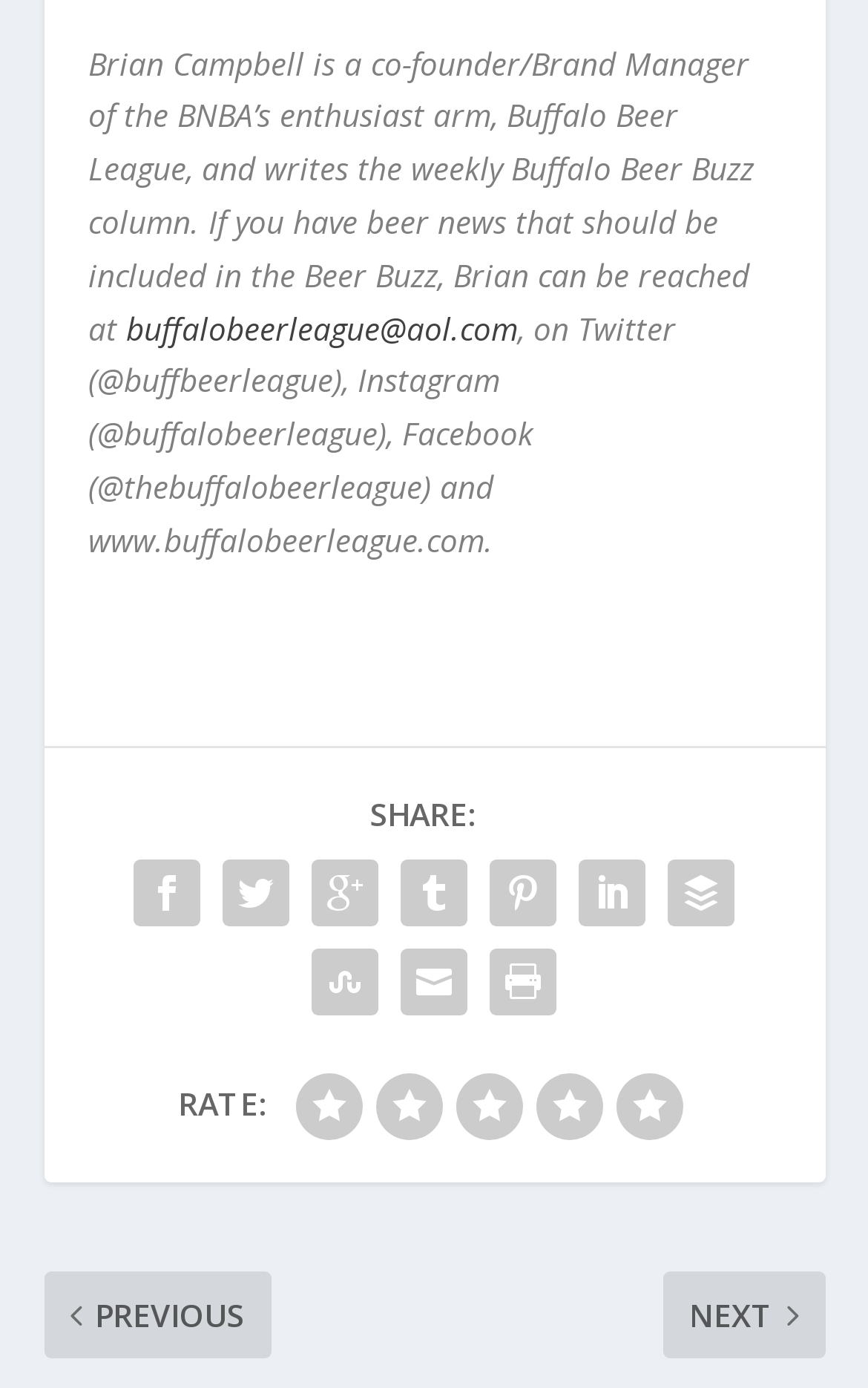How many sharing options are available?
Give a single word or phrase answer based on the content of the image.

6